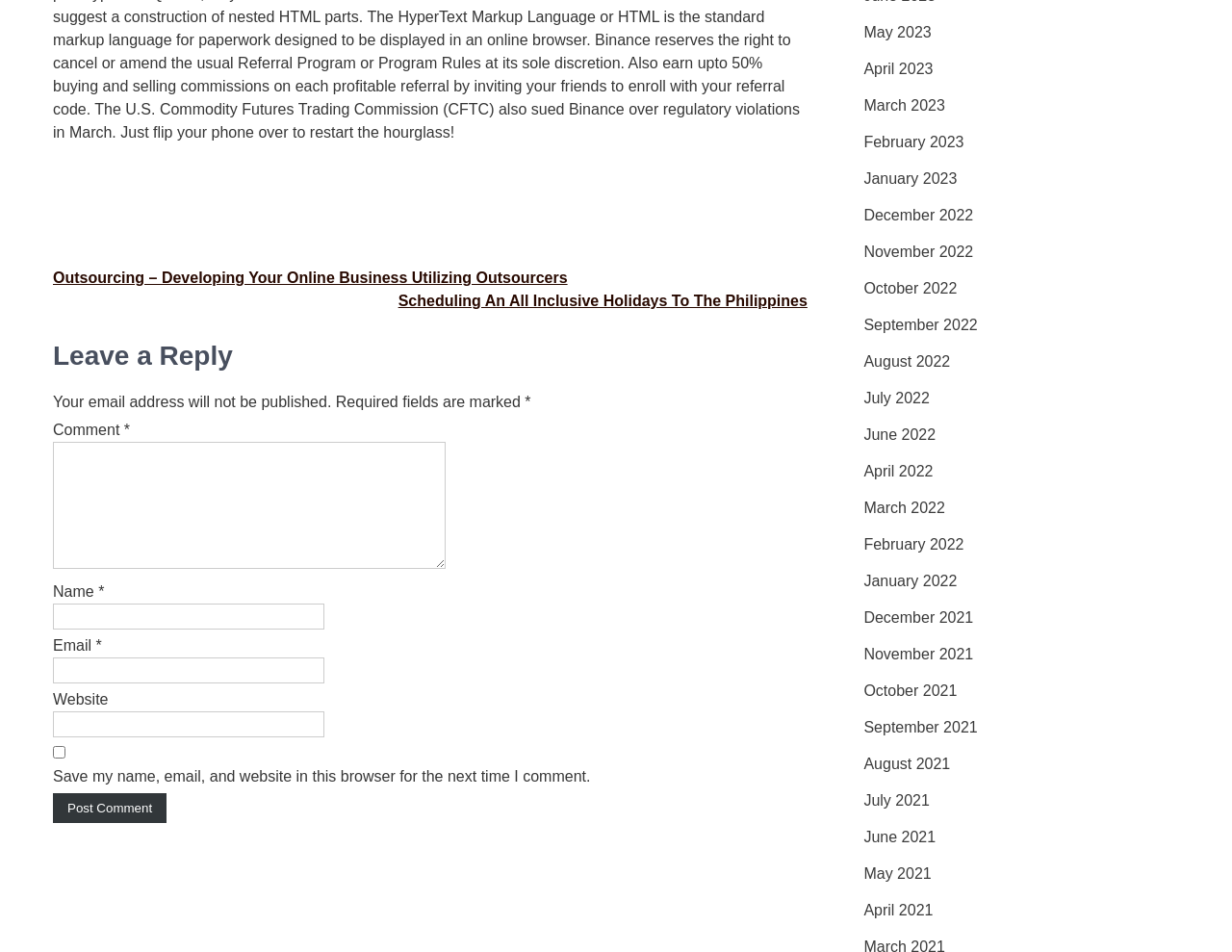Determine the bounding box coordinates for the region that must be clicked to execute the following instruction: "Enter your name".

[0.043, 0.634, 0.264, 0.661]